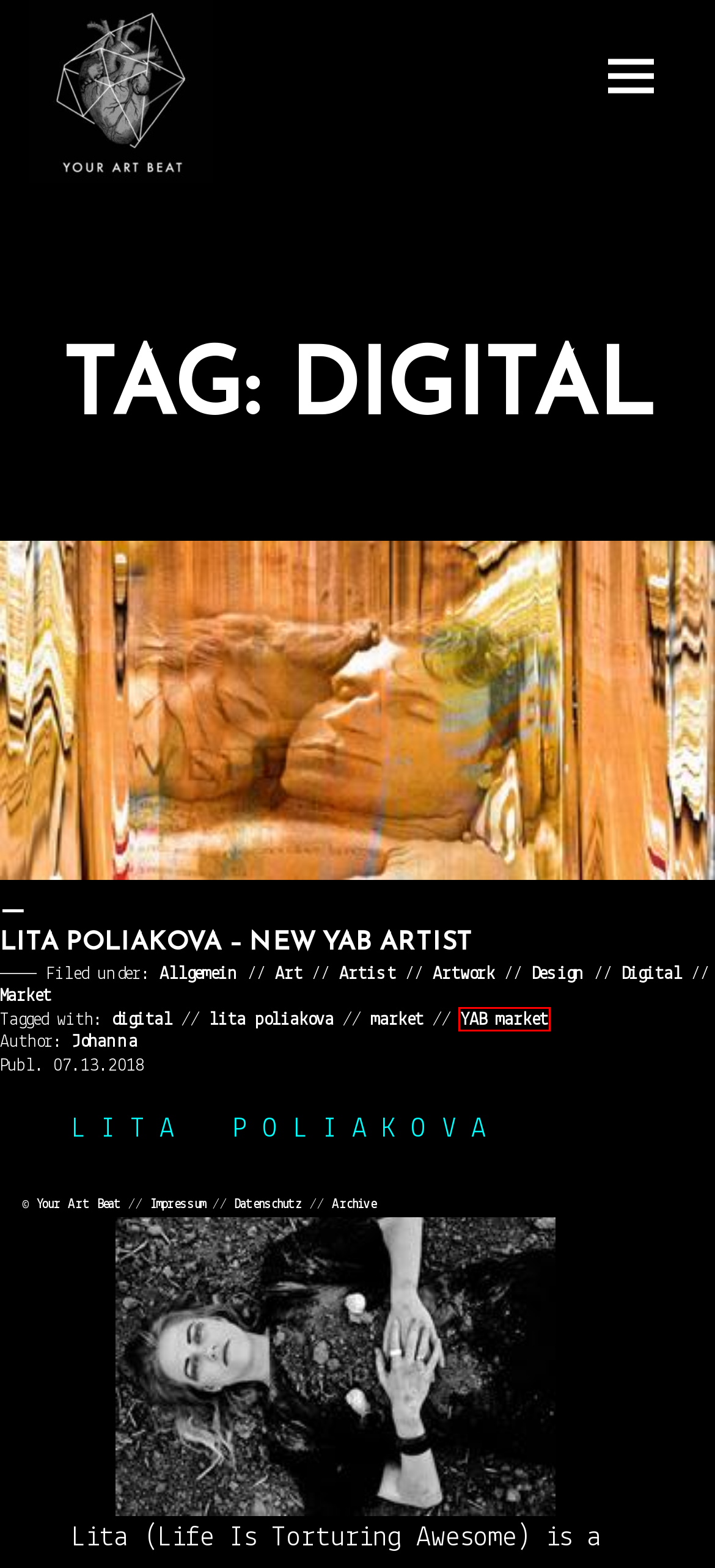Review the screenshot of a webpage that includes a red bounding box. Choose the webpage description that best matches the new webpage displayed after clicking the element within the bounding box. Here are the candidates:
A. YAB market | Your Art Beat
B. Artist | Your Art Beat
C. YOUR ART BEAT
D. Imprint/Impressum | Your Art Beat
E. LITA POLIAKOVA – NEW YAB ARTIST | Your Art Beat
F. Market | Your Art Beat
G. Design | Your Art Beat
H. Johanna | Your Art Beat

A